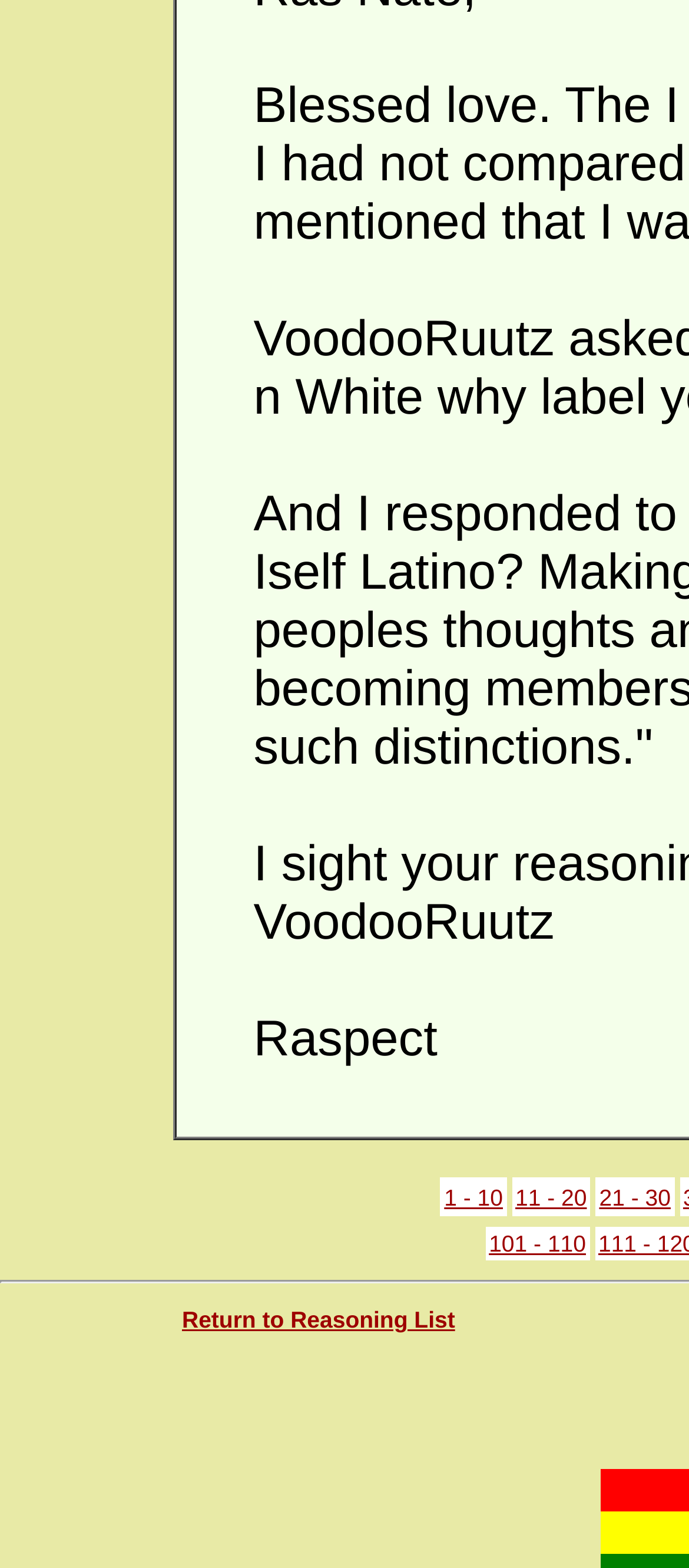Find the bounding box coordinates for the element described here: "Privacy Policy".

None